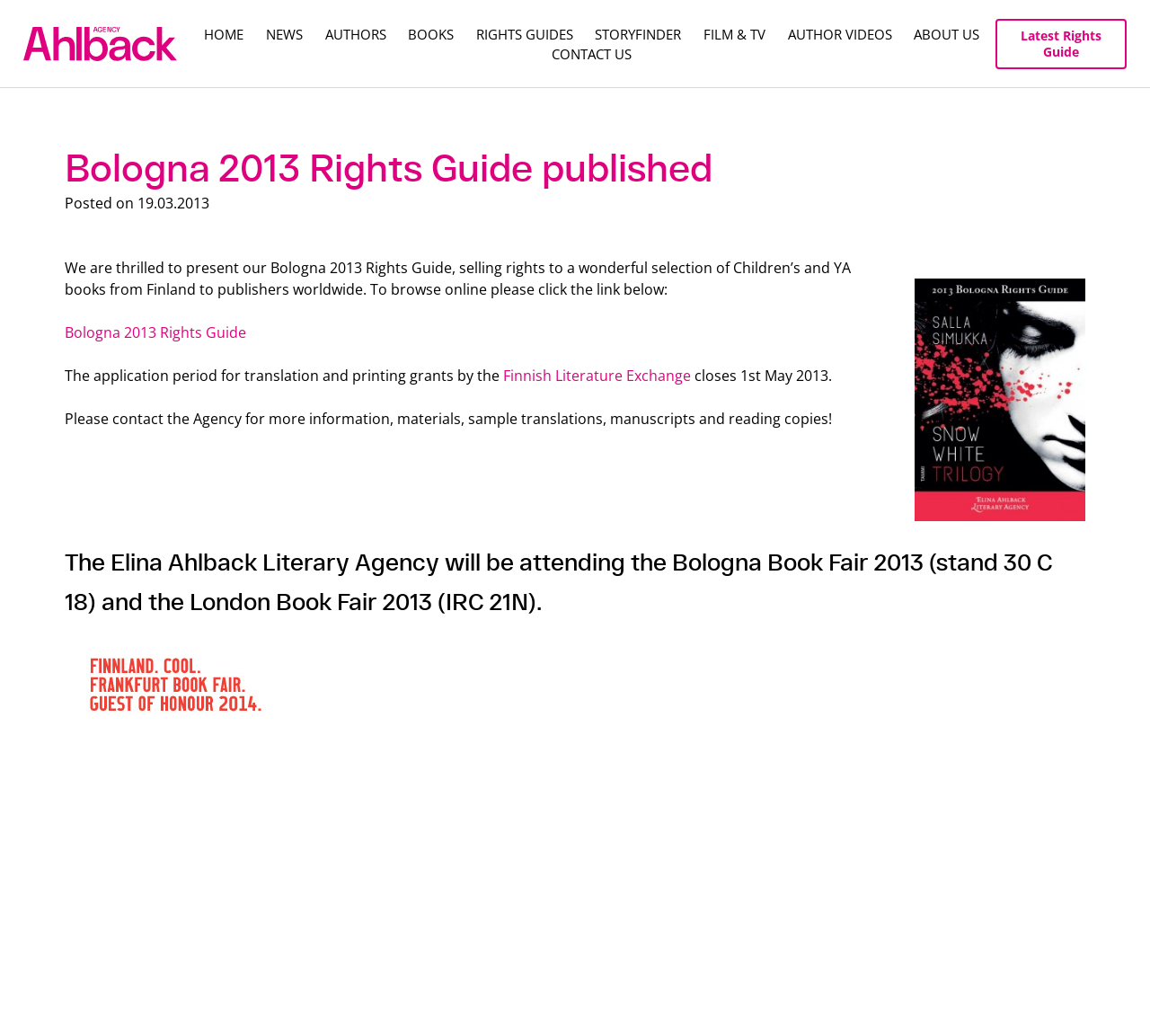What is the deadline for the translation and printing grants?
Using the image, elaborate on the answer with as much detail as possible.

I found the answer by reading the text in the article element, which states 'The application period for translation and printing grants by the Finnish Literature Exchange closes 1st May 2013.' This indicates that the deadline for the grants is 1st May 2013.